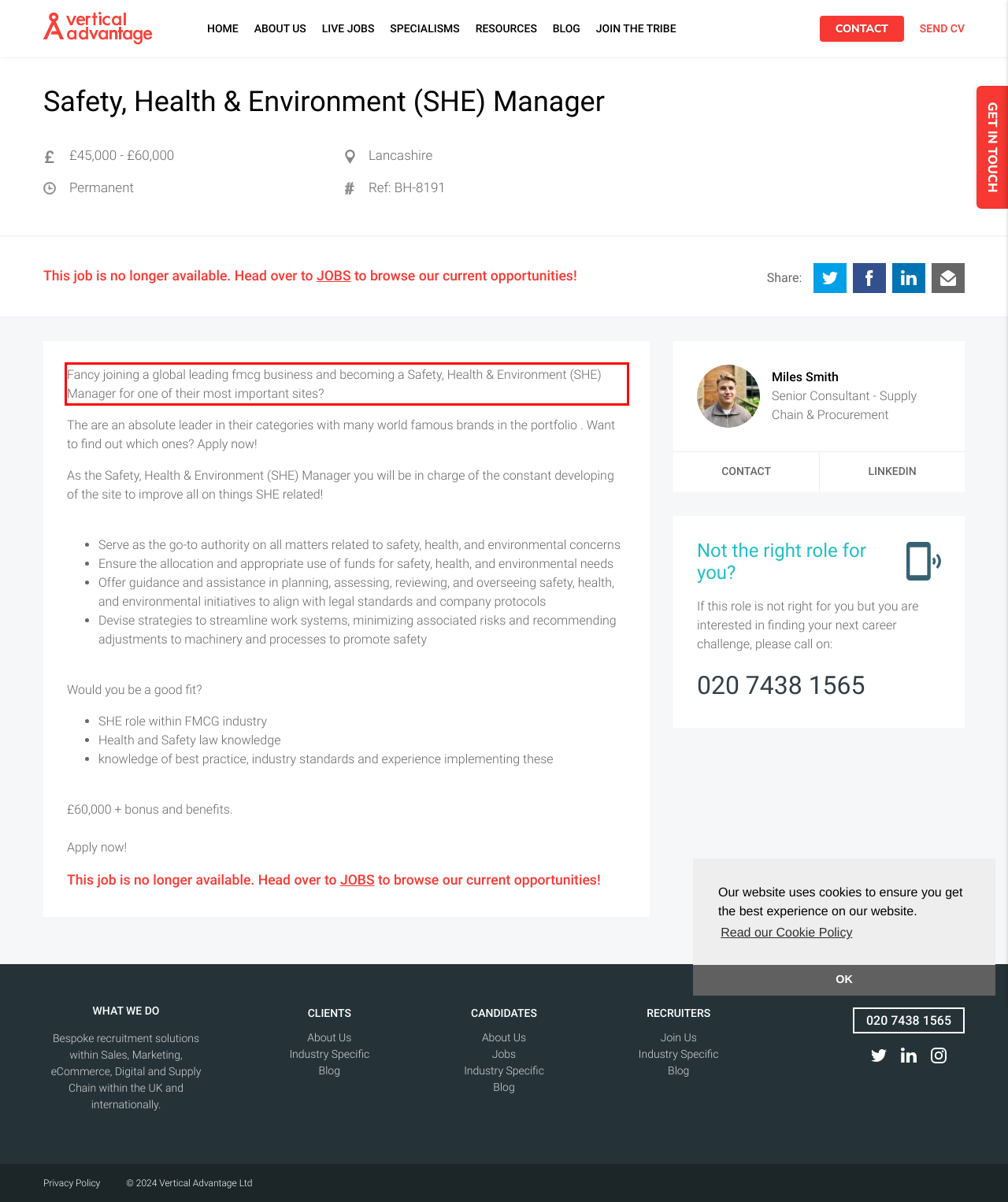Please extract the text content from the UI element enclosed by the red rectangle in the screenshot.

Fancy joining a global leading fmcg business and becoming a Safety, Health & Environment (SHE) Manager for one of their most important sites?